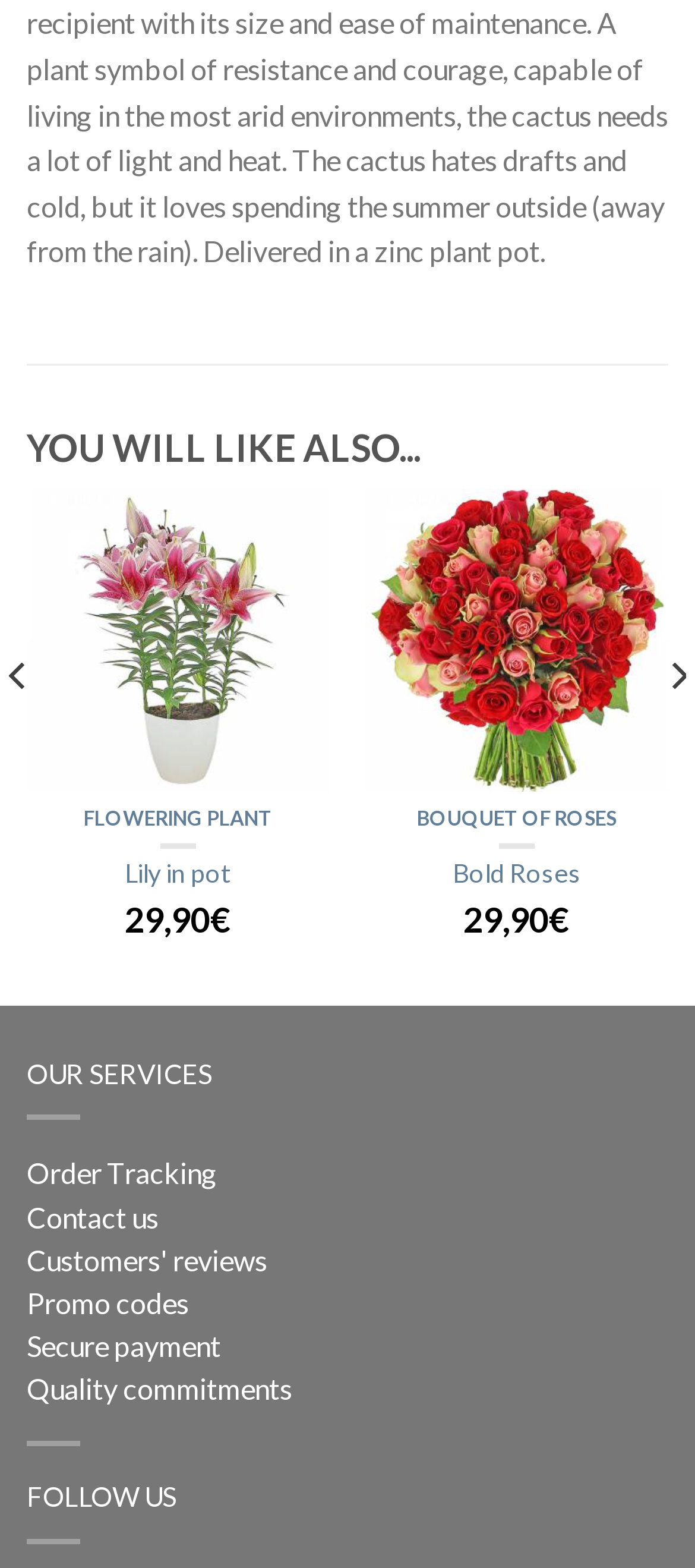Determine the bounding box coordinates for the clickable element to execute this instruction: "Click the ABOUT link". Provide the coordinates as four float numbers between 0 and 1, i.e., [left, top, right, bottom].

None